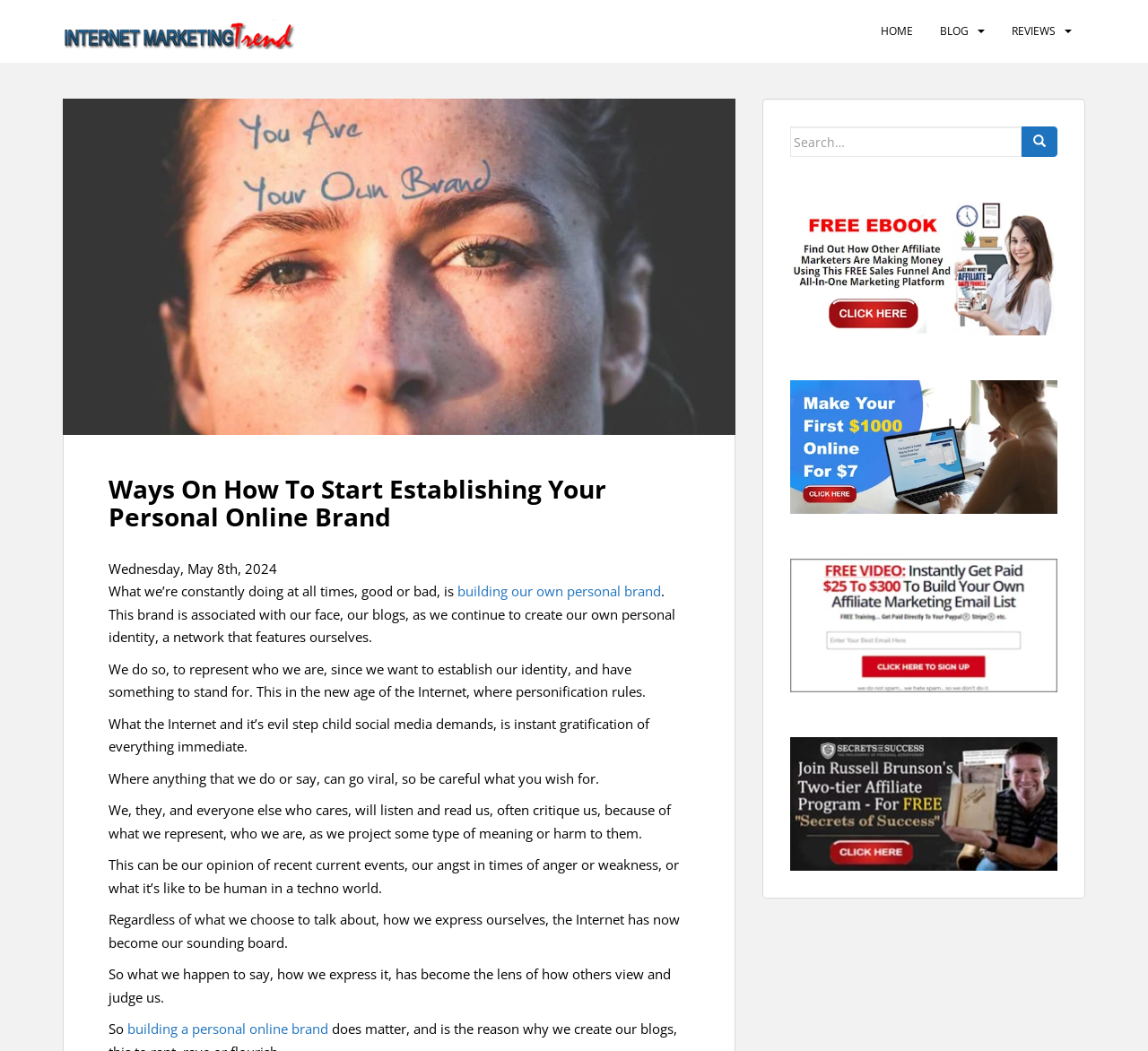Find the bounding box coordinates of the element I should click to carry out the following instruction: "Read about building a personal online brand".

[0.111, 0.97, 0.286, 0.987]